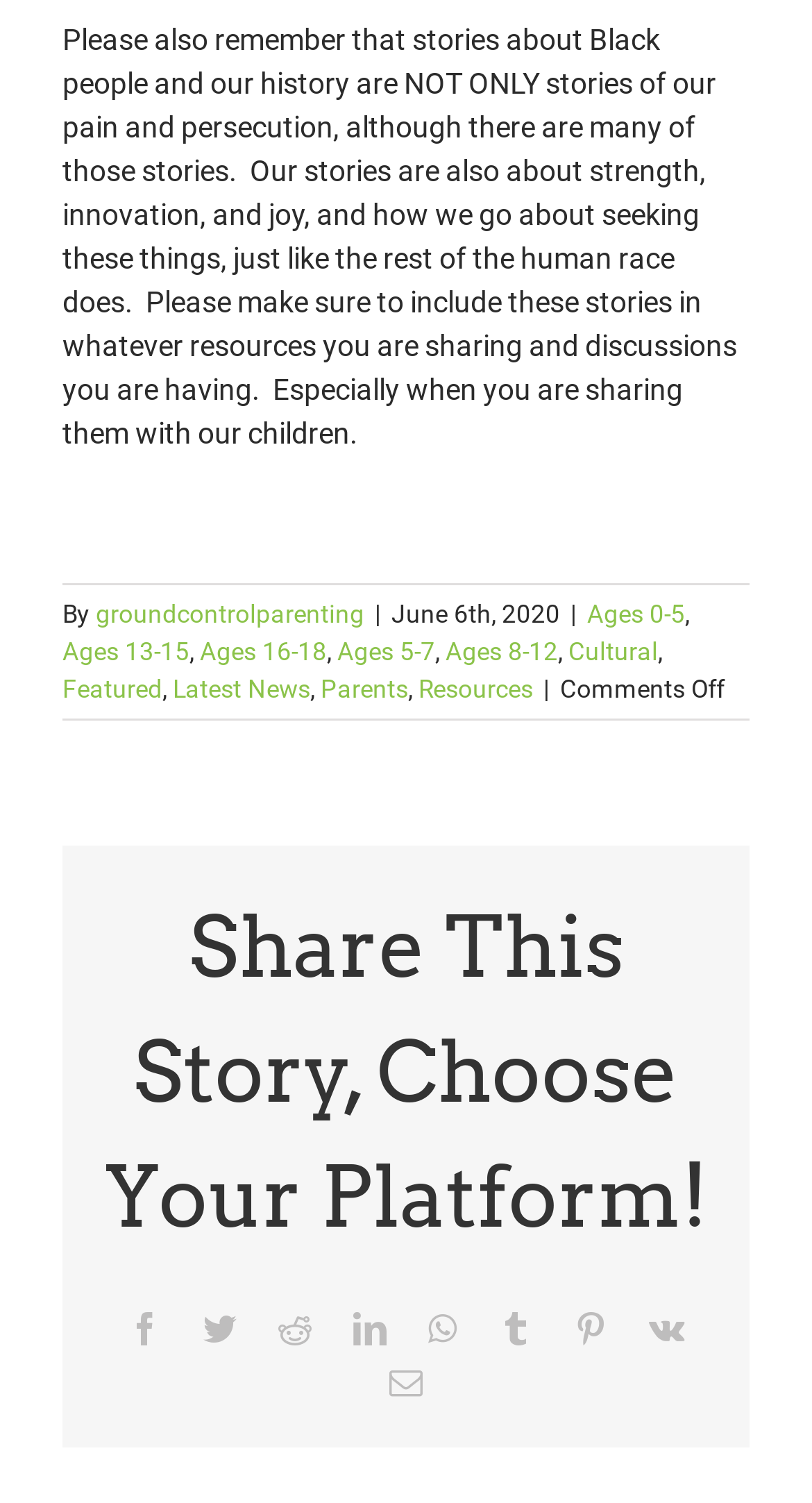Provide a single word or phrase to answer the given question: 
What is the purpose of the section 'Share This Story, Choose Your Platform!'?

To share the story on social media